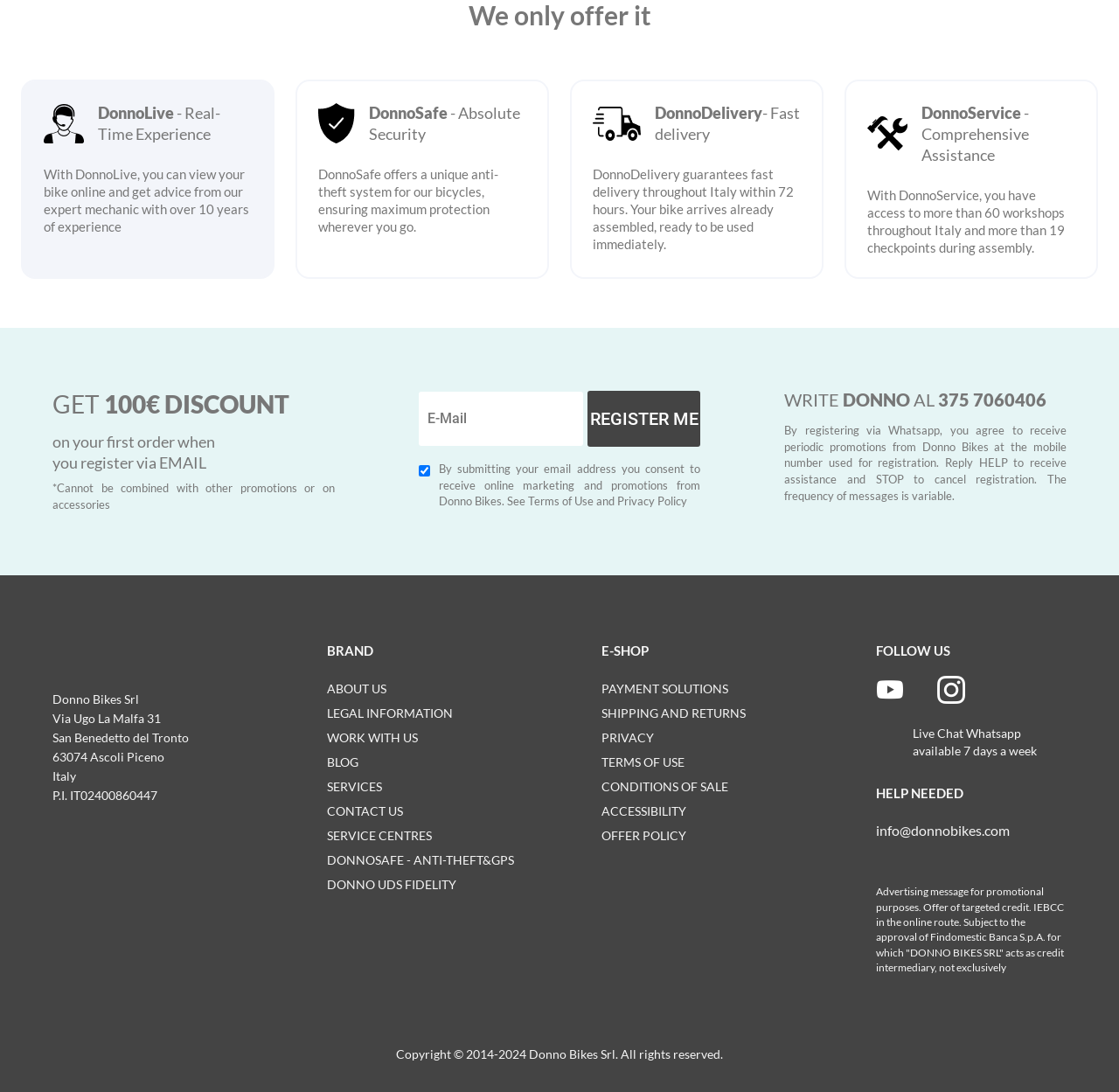Please find the bounding box coordinates of the element that needs to be clicked to perform the following instruction: "View more actions". The bounding box coordinates should be four float numbers between 0 and 1, represented as [left, top, right, bottom].

None